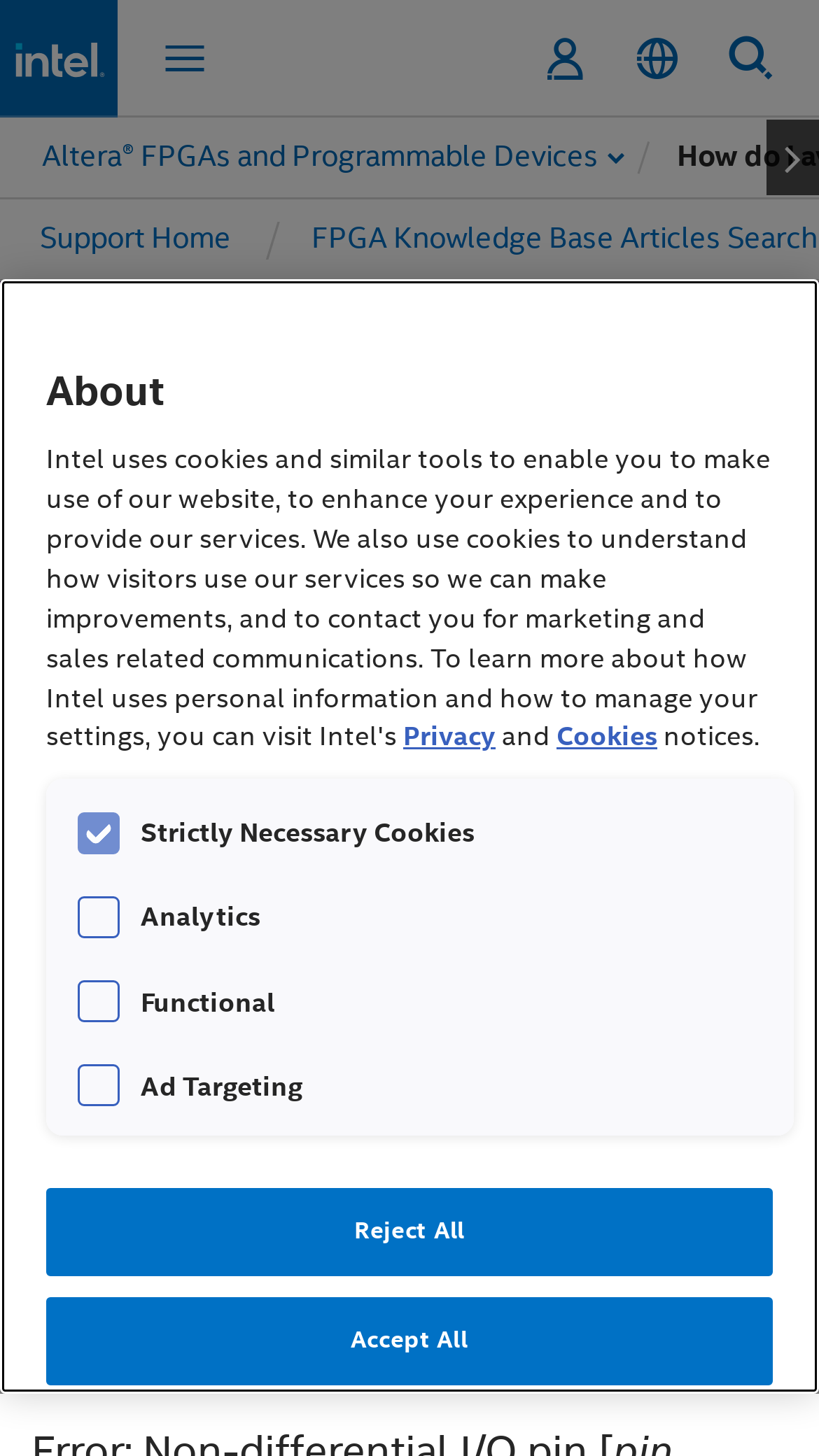Could you determine the bounding box coordinates of the clickable element to complete the instruction: "Click the Intel logo to return to the home page"? Provide the coordinates as four float numbers between 0 and 1, i.e., [left, top, right, bottom].

[0.017, 0.028, 0.127, 0.053]